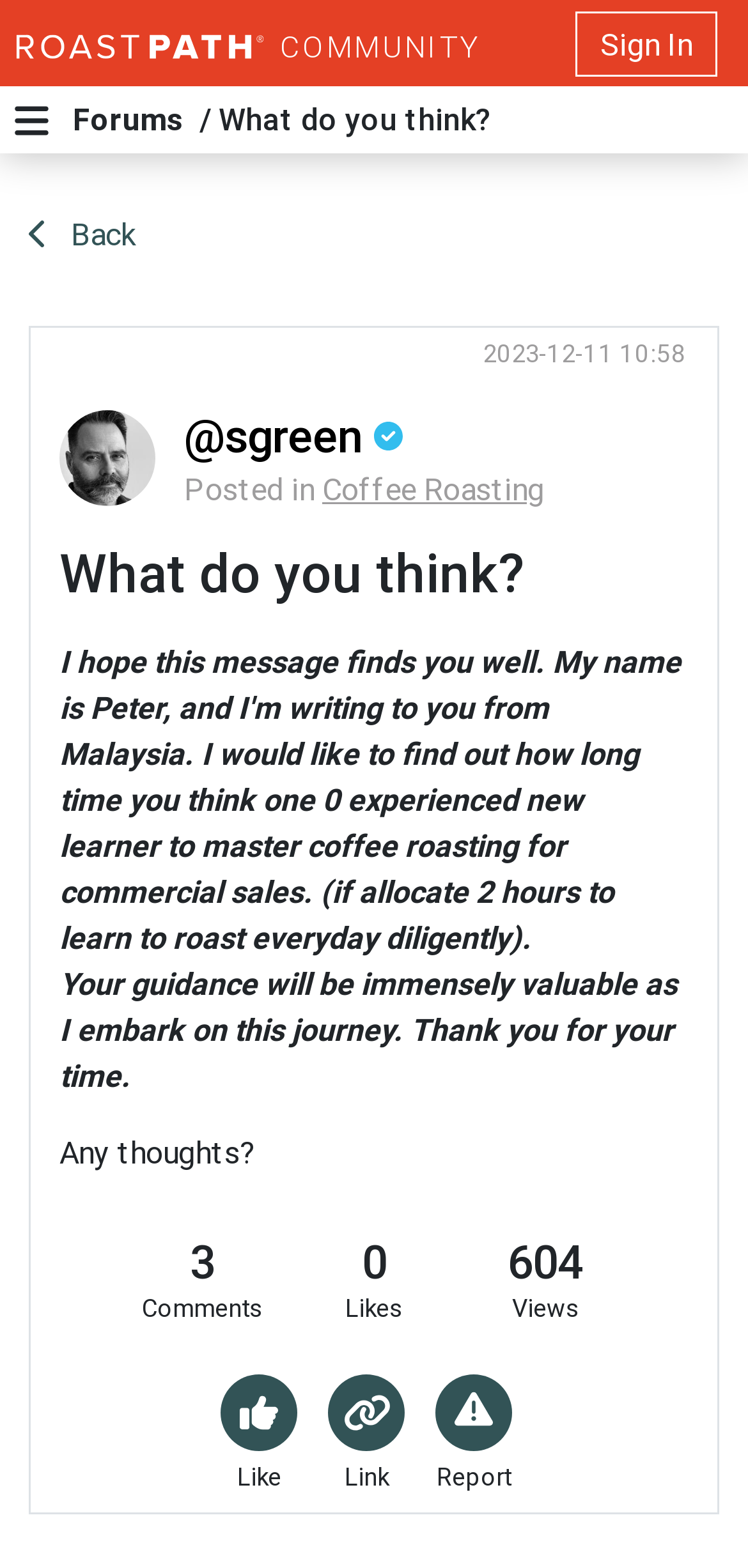What is the category of the post?
Please answer the question as detailed as possible.

The category of the post can be determined by looking at the link element with the text 'Coffee Roasting' on the webpage.